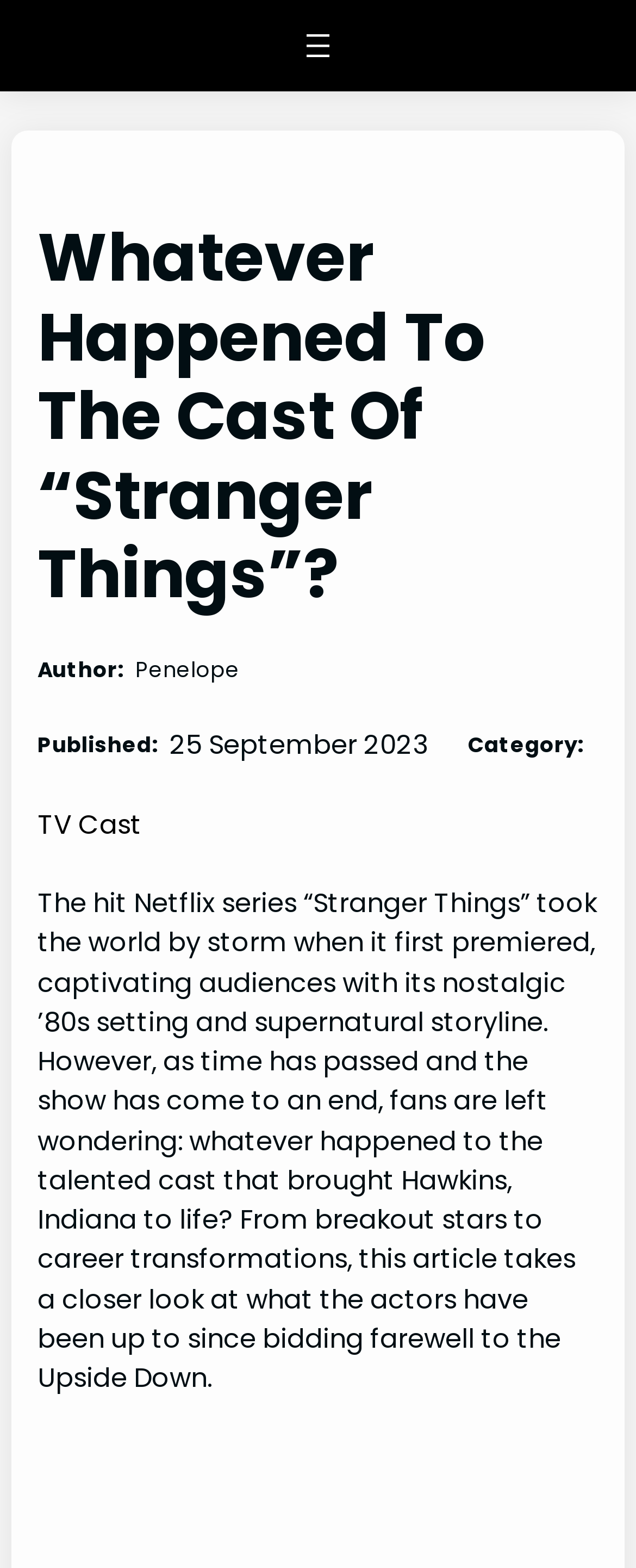When was this article published? Using the information from the screenshot, answer with a single word or phrase.

25 September 2023